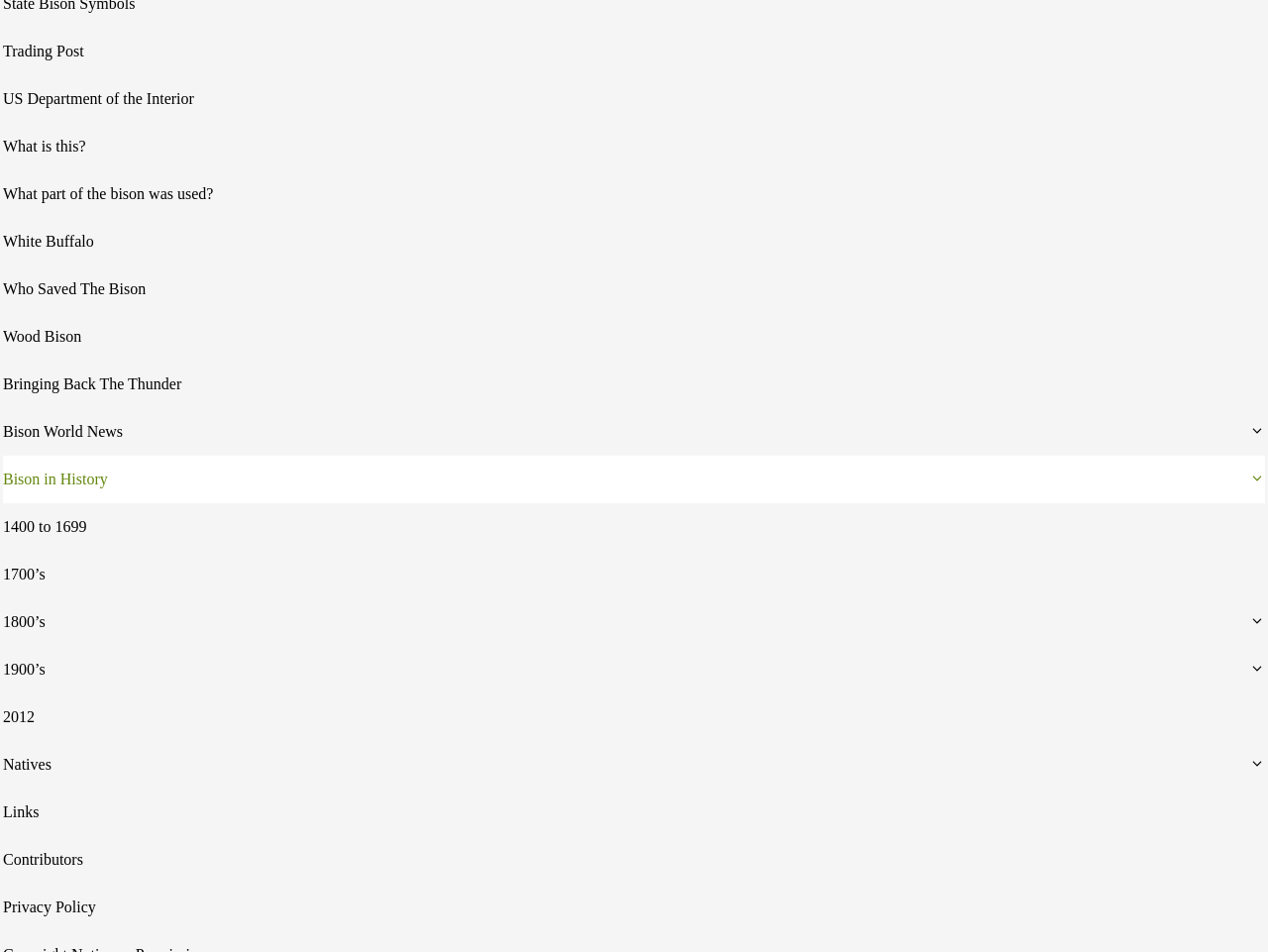Indicate the bounding box coordinates of the element that must be clicked to execute the instruction: "Click on the 'Trading Post' link". The coordinates should be given as four float numbers between 0 and 1, i.e., [left, top, right, bottom].

[0.002, 0.029, 0.998, 0.079]